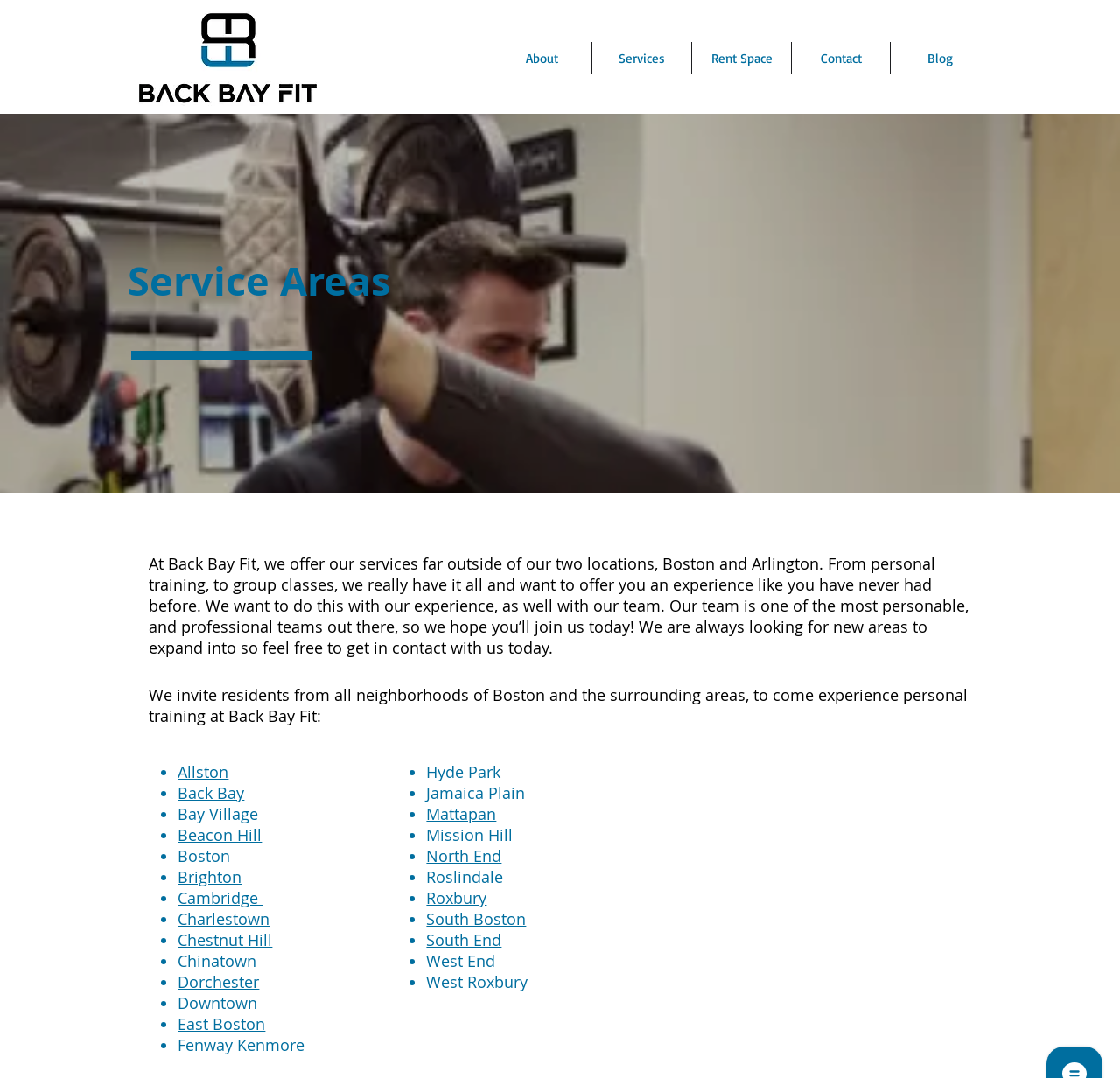Respond to the question below with a single word or phrase:
What is the purpose of Back Bay Fit?

To offer an experience